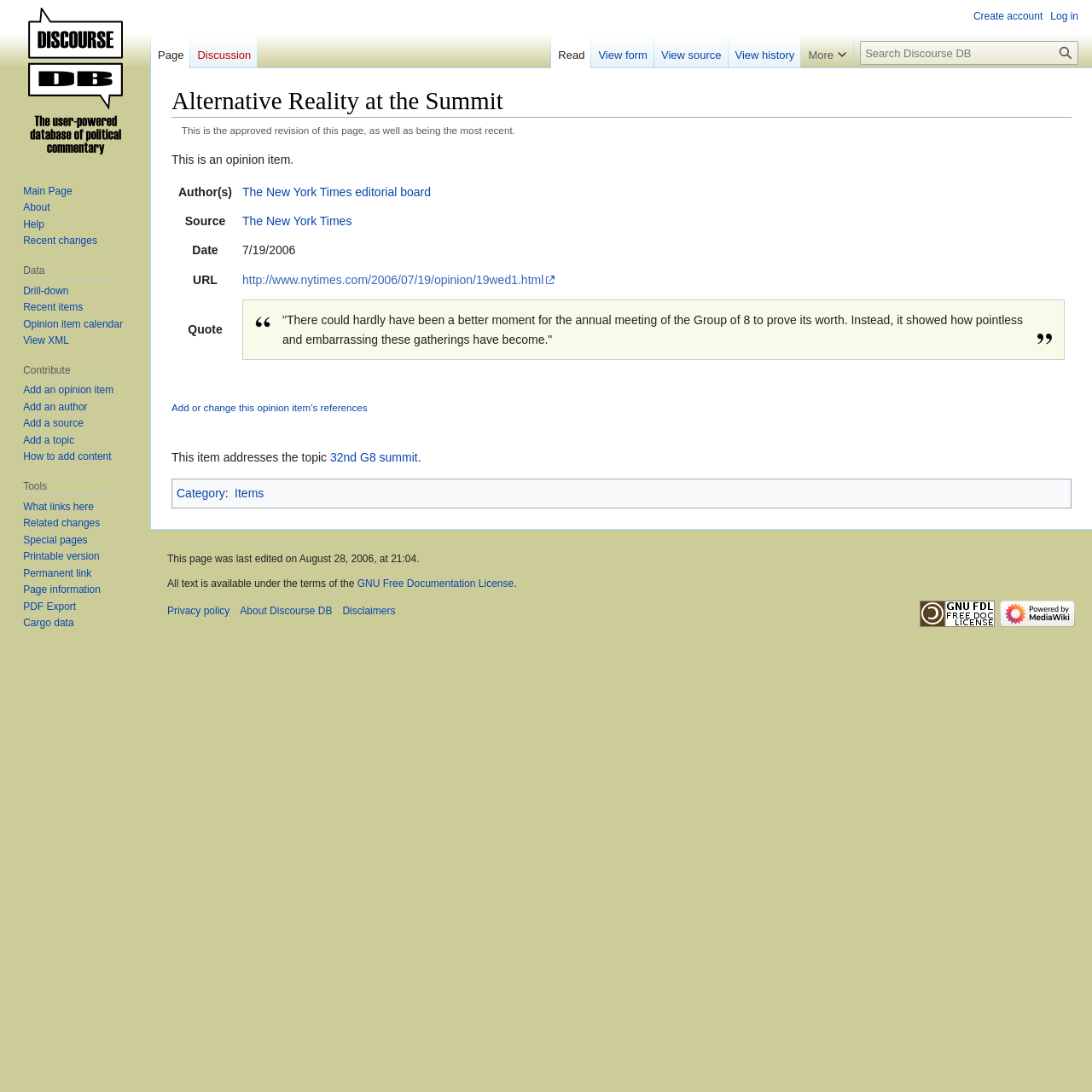Use a single word or phrase to answer this question: 
What is the author of the opinion item?

The New York Times editorial board